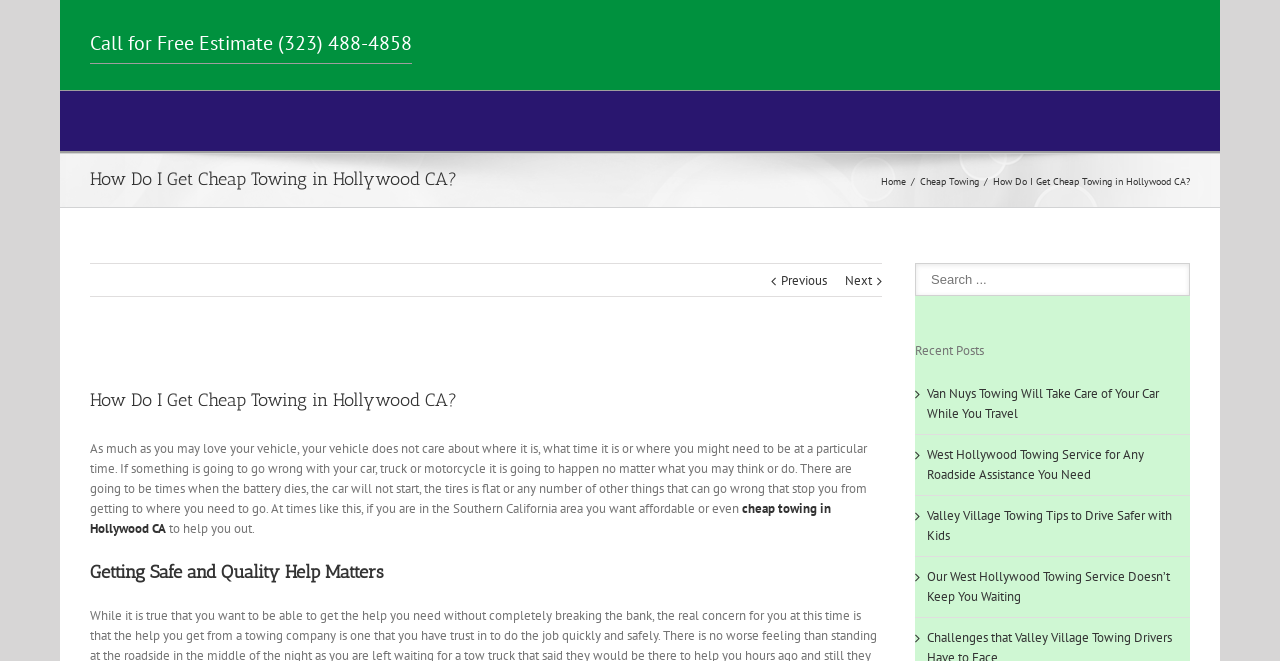Please find the bounding box coordinates of the section that needs to be clicked to achieve this instruction: "Go to the home page".

[0.688, 0.265, 0.712, 0.284]